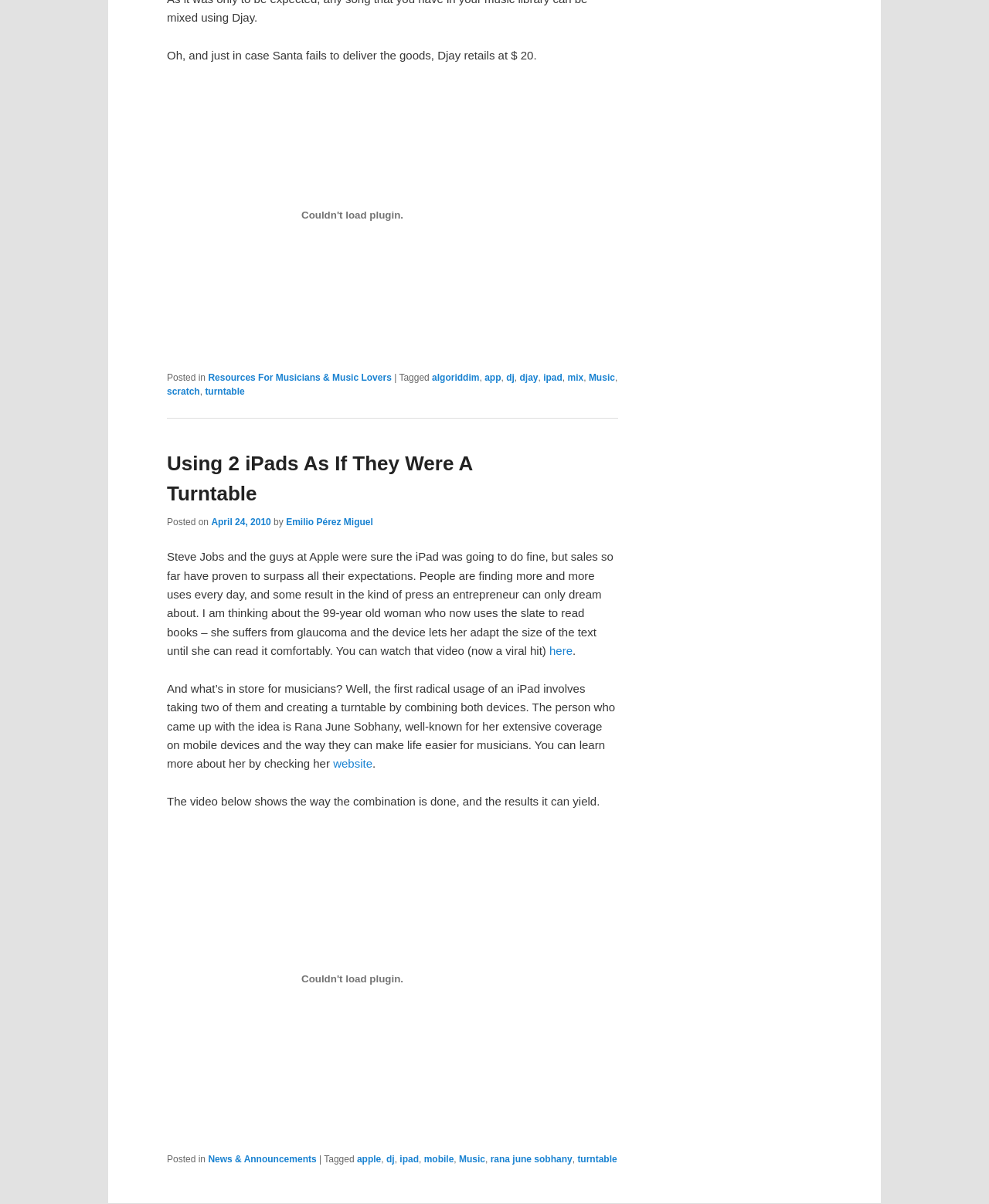Look at the image and answer the question in detail:
Who is the author of the article?

The author of the article is mentioned in the text 'Posted on April 24, 2010 by Emilio Pérez Miguel'.